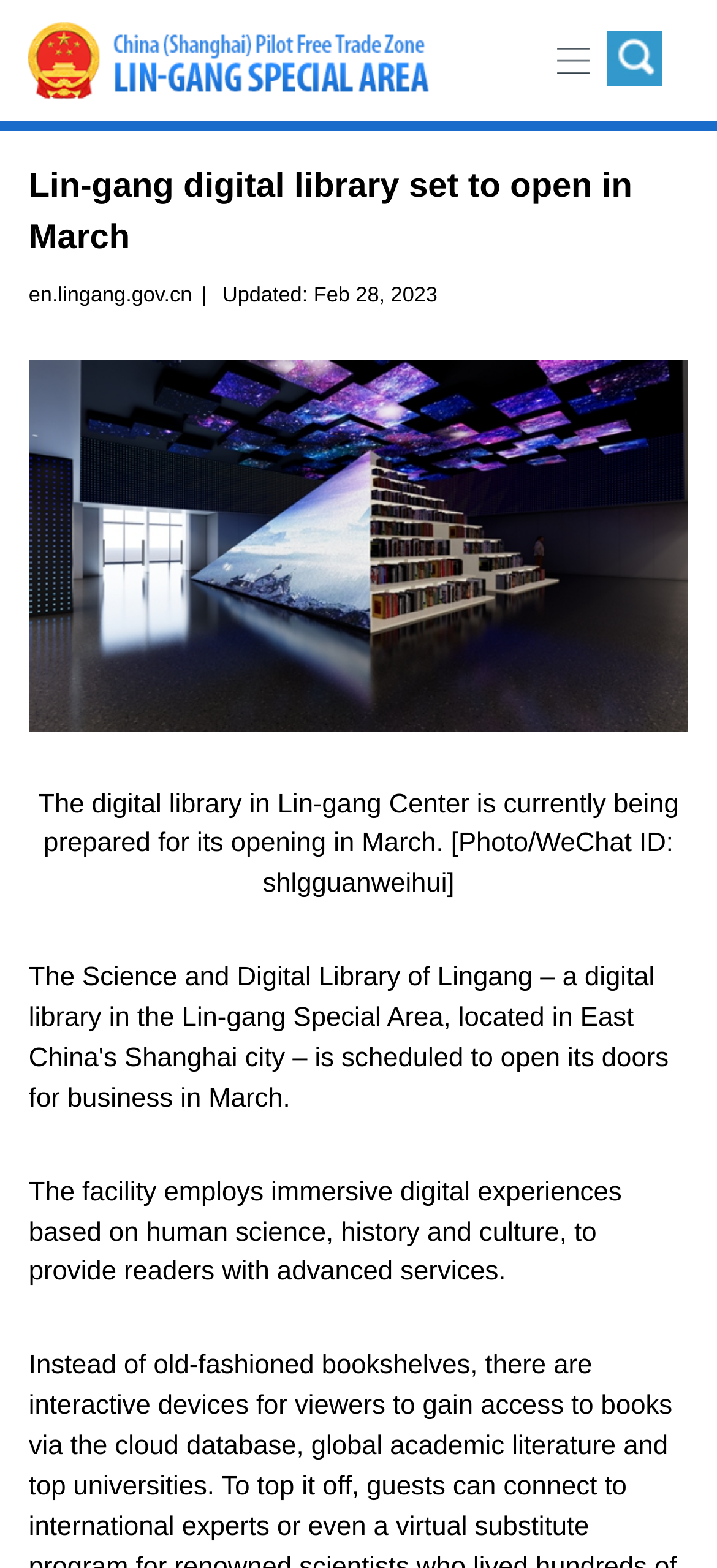Find the bounding box of the element with the following description: "parent_node: btn-nav". The coordinates must be four float numbers between 0 and 1, formatted as [left, top, right, bottom].

[0.846, 0.02, 0.923, 0.055]